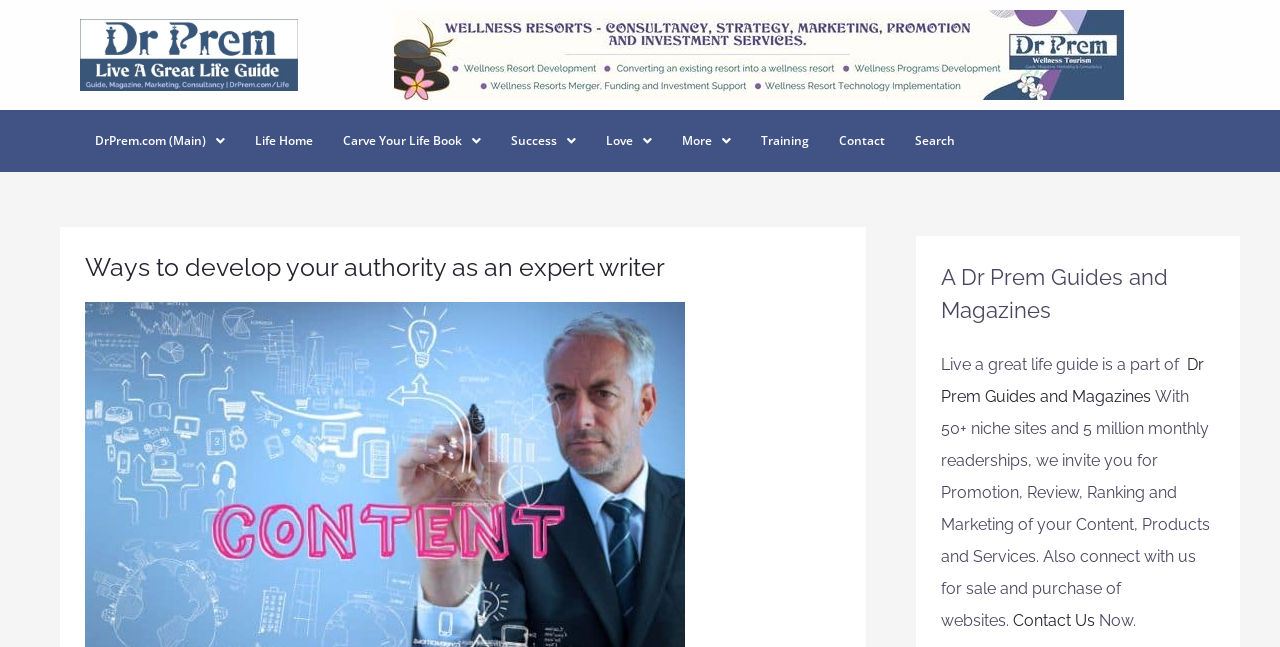Please predict the bounding box coordinates of the element's region where a click is necessary to complete the following instruction: "Visit the Wellness Resort Banner". The coordinates should be represented by four float numbers between 0 and 1, i.e., [left, top, right, bottom].

[0.308, 0.015, 0.878, 0.155]